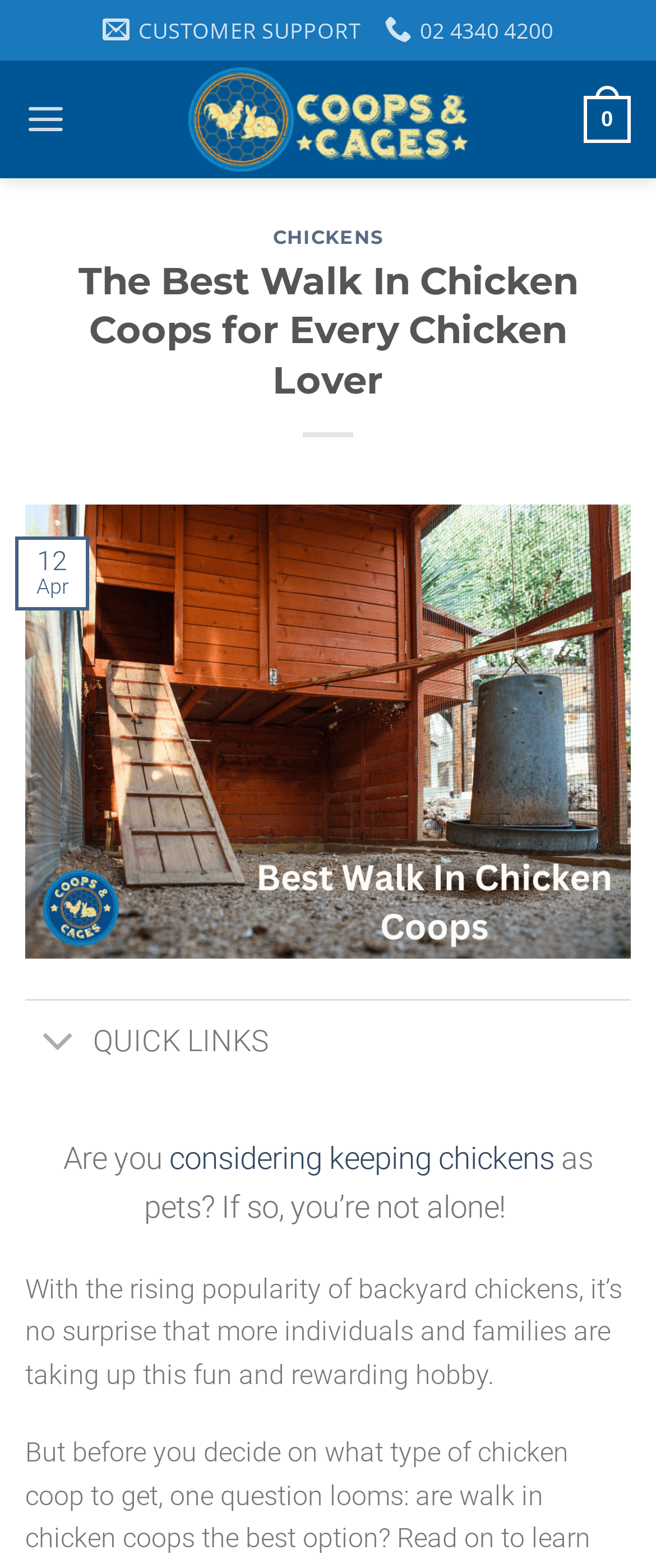Find the bounding box coordinates for the area that should be clicked to accomplish the instruction: "Click CUSTOMER SUPPORT".

[0.157, 0.003, 0.55, 0.036]